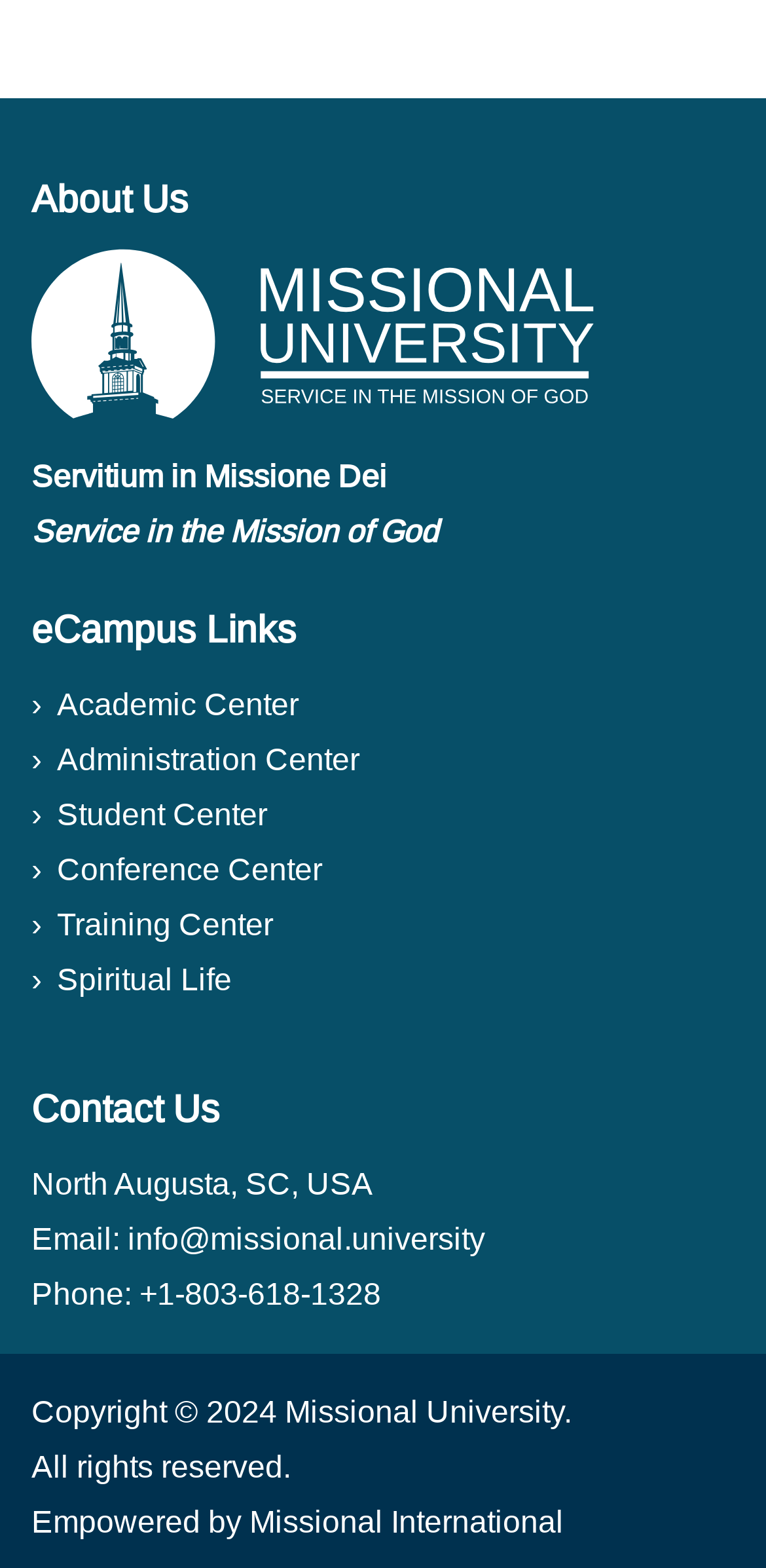Pinpoint the bounding box coordinates of the element to be clicked to execute the instruction: "visit Student Center".

[0.074, 0.509, 0.349, 0.53]